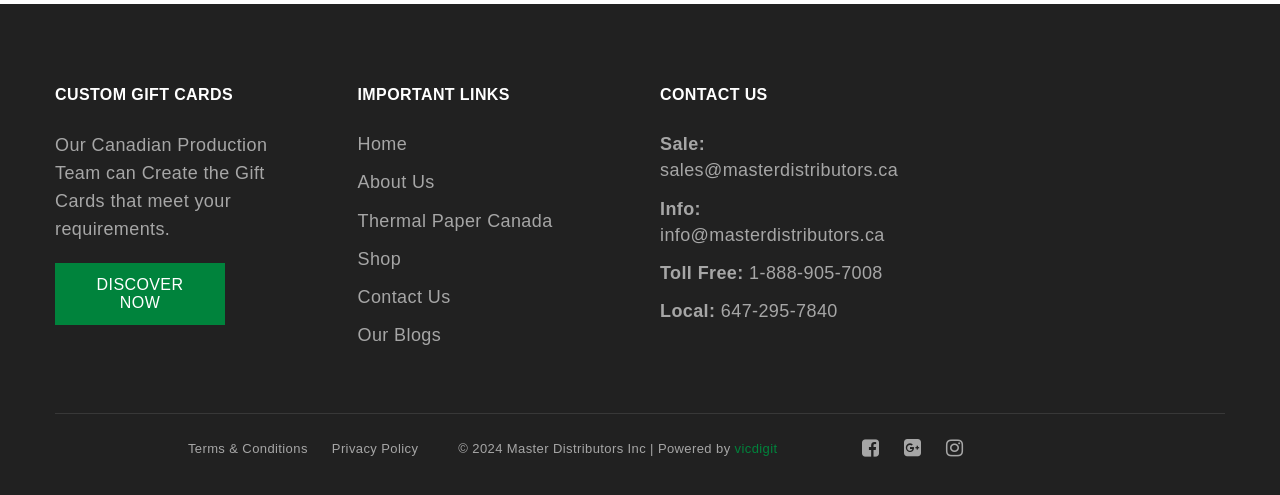What are the important links provided?
Please give a detailed and elaborate explanation in response to the question.

In the 'IMPORTANT LINKS' section, there are links to 'Home', 'About Us', 'Thermal Paper Canada', 'Shop', 'Contact Us', and 'Our Blogs', which are the important links provided on the website.